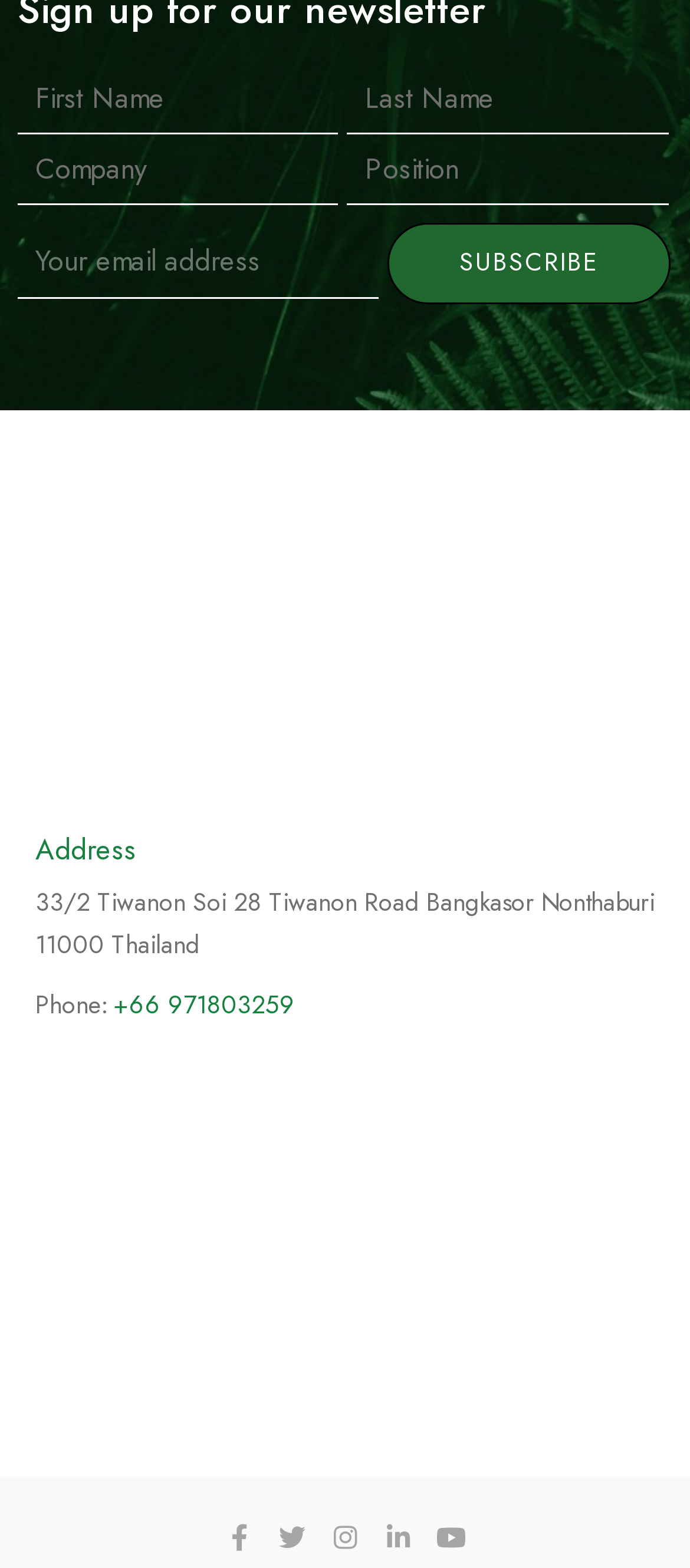From the screenshot, find the bounding box of the UI element matching this description: "name="MMERGE2" placeholder="Company"". Supply the bounding box coordinates in the form [left, top, right, bottom], each a float between 0 and 1.

[0.026, 0.086, 0.491, 0.131]